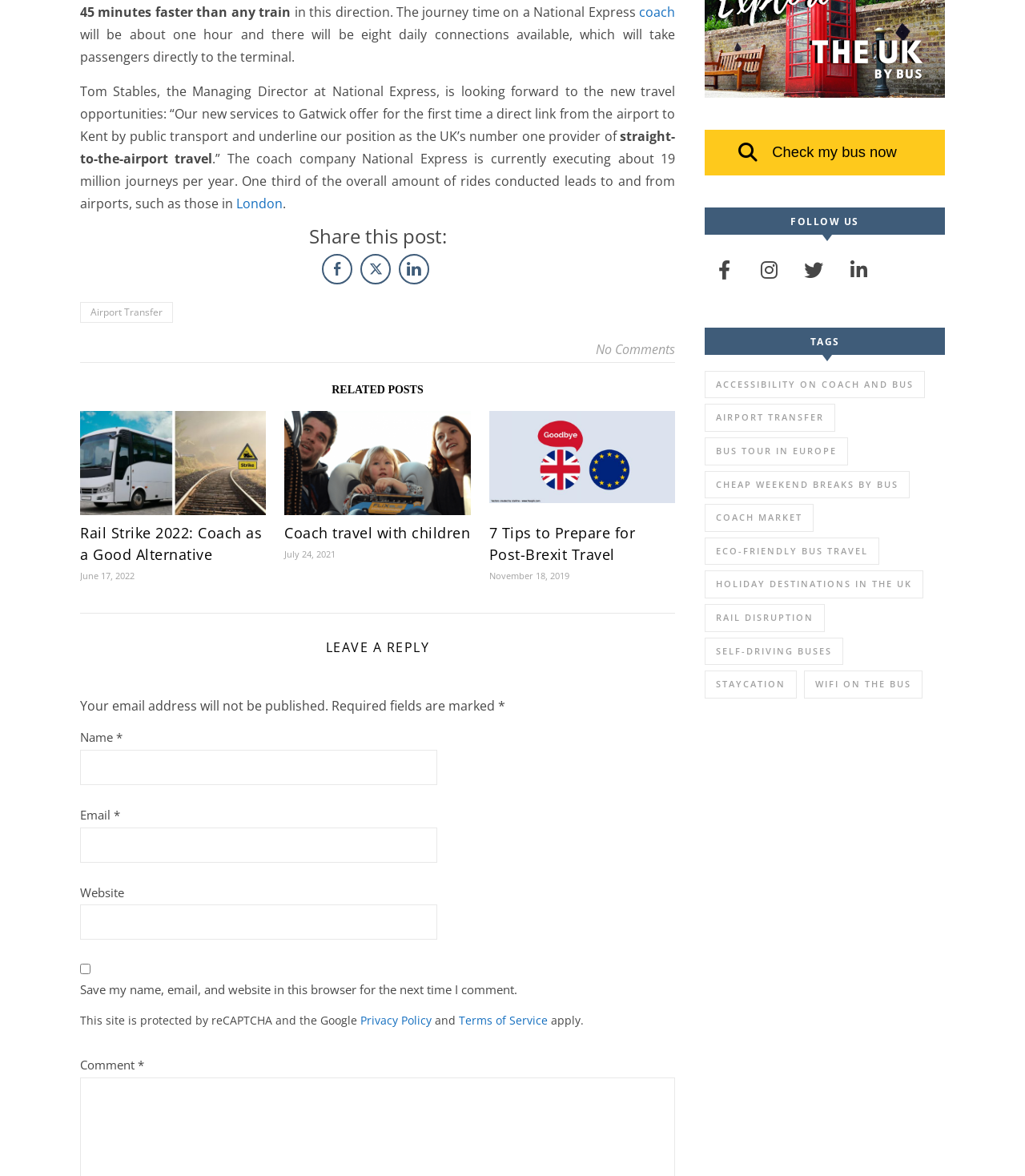Please specify the bounding box coordinates in the format (top-left x, top-left y, bottom-right x, bottom-right y), with all values as floating point numbers between 0 and 1. Identify the bounding box of the UI element described by: parent_node: Website name="url"

[0.078, 0.769, 0.426, 0.799]